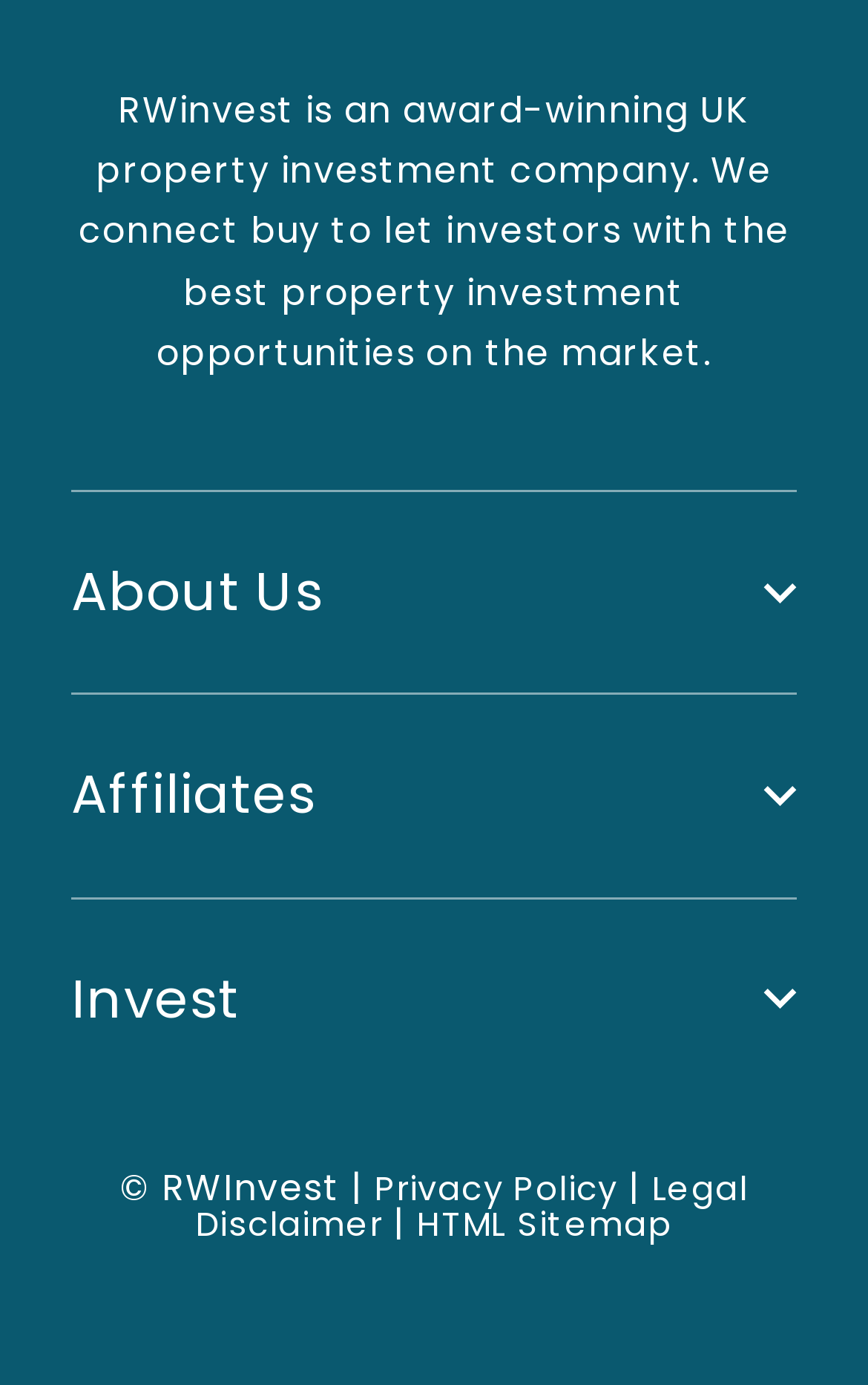Can you find the bounding box coordinates of the area I should click to execute the following instruction: "Check the HTML sitemap"?

[0.481, 0.867, 0.774, 0.901]